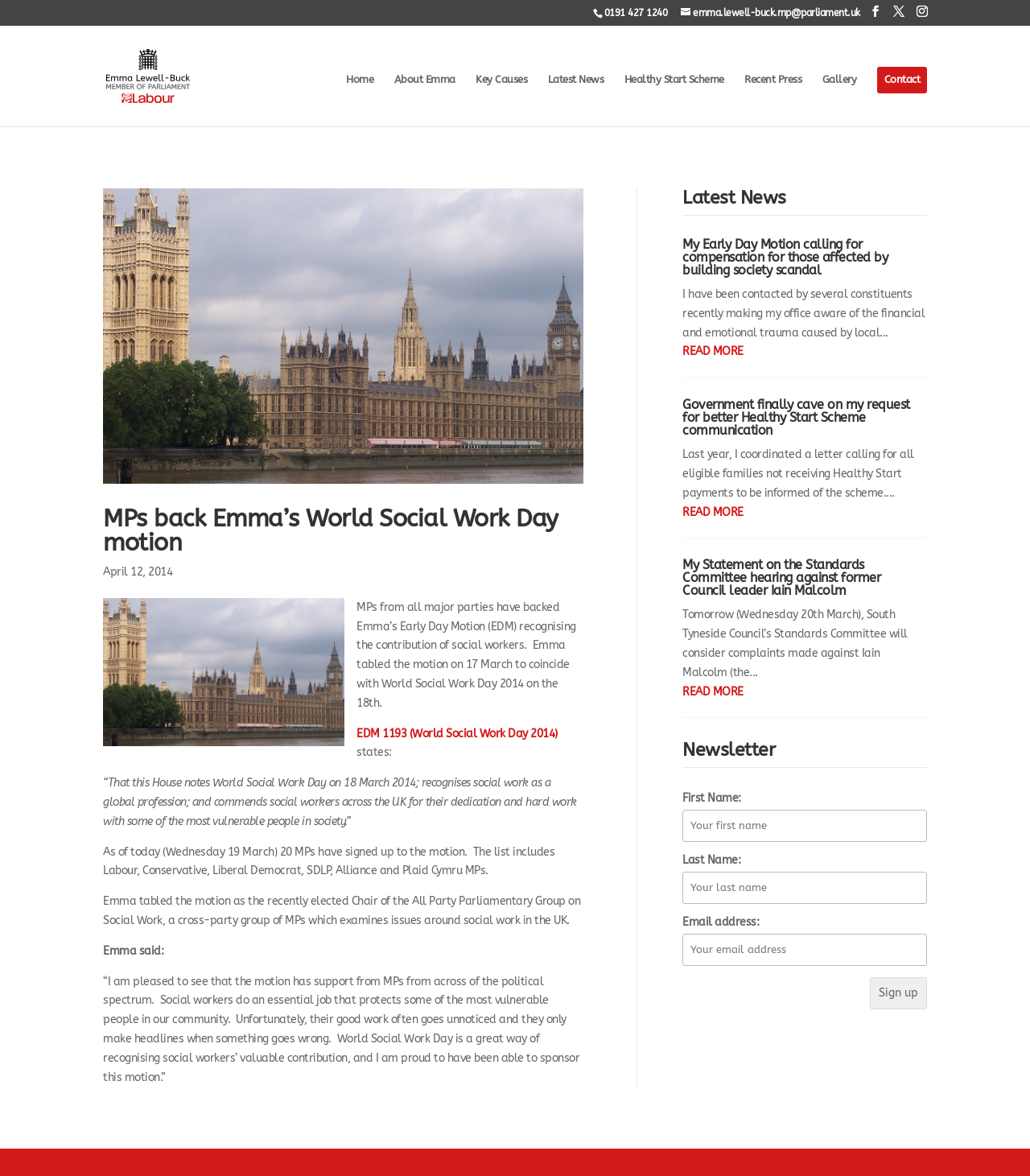Given the description "About Emma", provide the bounding box coordinates of the corresponding UI element.

[0.382, 0.063, 0.442, 0.107]